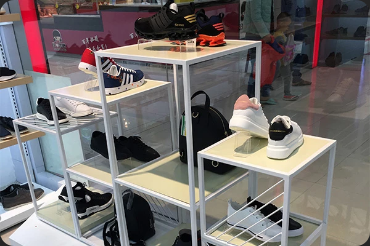Explain in detail what you see in the image.

The image showcases an attractive shoe display in a Senma brand shoe store, highlighting a variety of casual shoes. The modern, minimalist white display racks are arranged in a dynamic, tiered configuration, showcasing the shoes prominently. A mix of styles is evident, including sporty designs and trendy fashion pieces, appealing to the youthful consumer base the store caters to. The clean layout not only enhances the overall aesthetic of the store but also emphasizes each shoe's unique characteristics, inviting customers to explore further. The vibrant colors and contemporary design align perfectly with the brand's focus on individuality and style, creating an engaging shopping atmosphere.